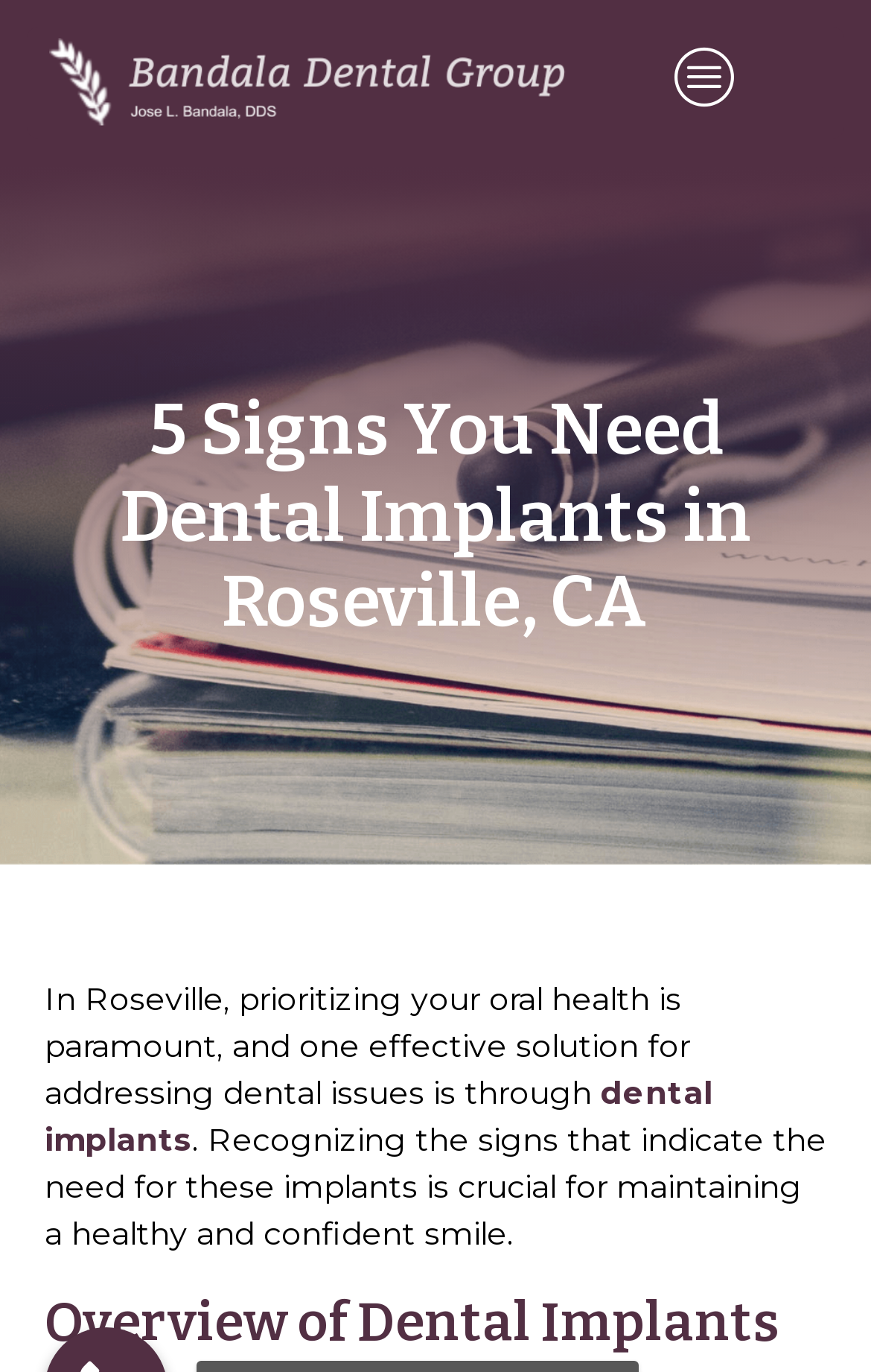Identify and provide the title of the webpage.

5 Signs You Need Dental Implants in Roseville, CA